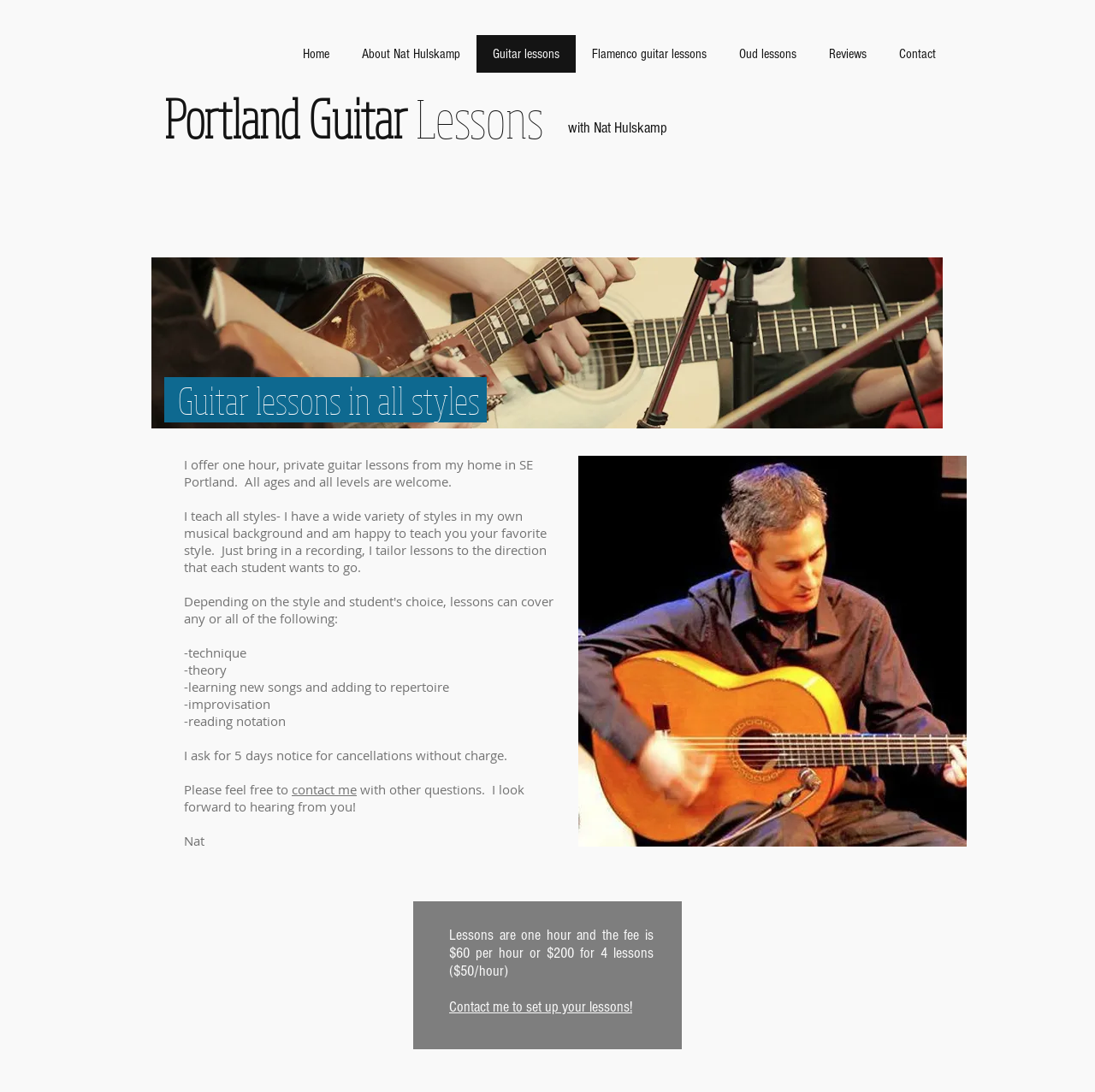Provide the bounding box coordinates for the UI element described in this sentence: "About Nat Hulskamp". The coordinates should be four float values between 0 and 1, i.e., [left, top, right, bottom].

[0.316, 0.032, 0.435, 0.067]